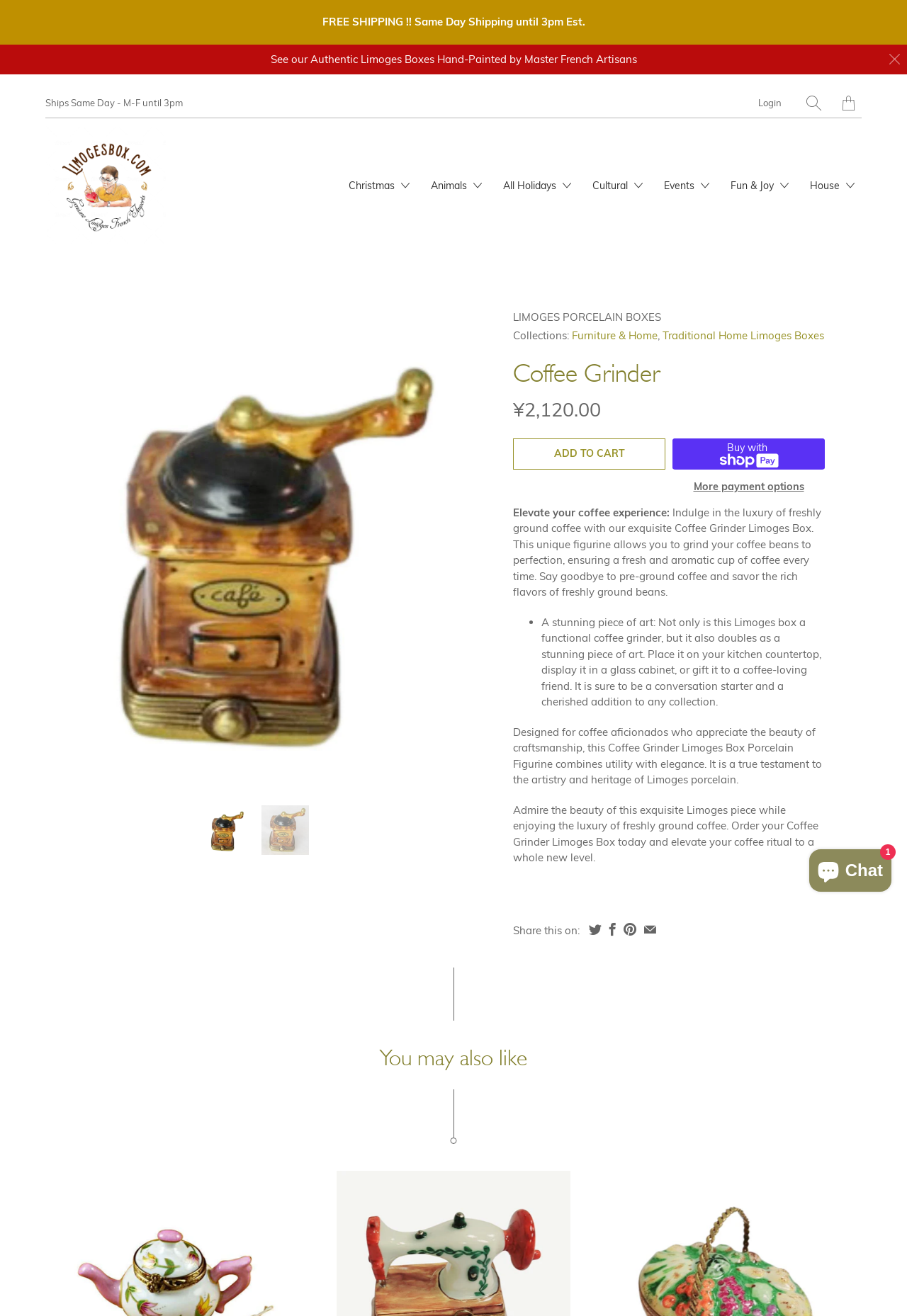Please identify the bounding box coordinates of the region to click in order to complete the task: "Click on the 'Login' link". The coordinates must be four float numbers between 0 and 1, specified as [left, top, right, bottom].

[0.836, 0.074, 0.862, 0.082]